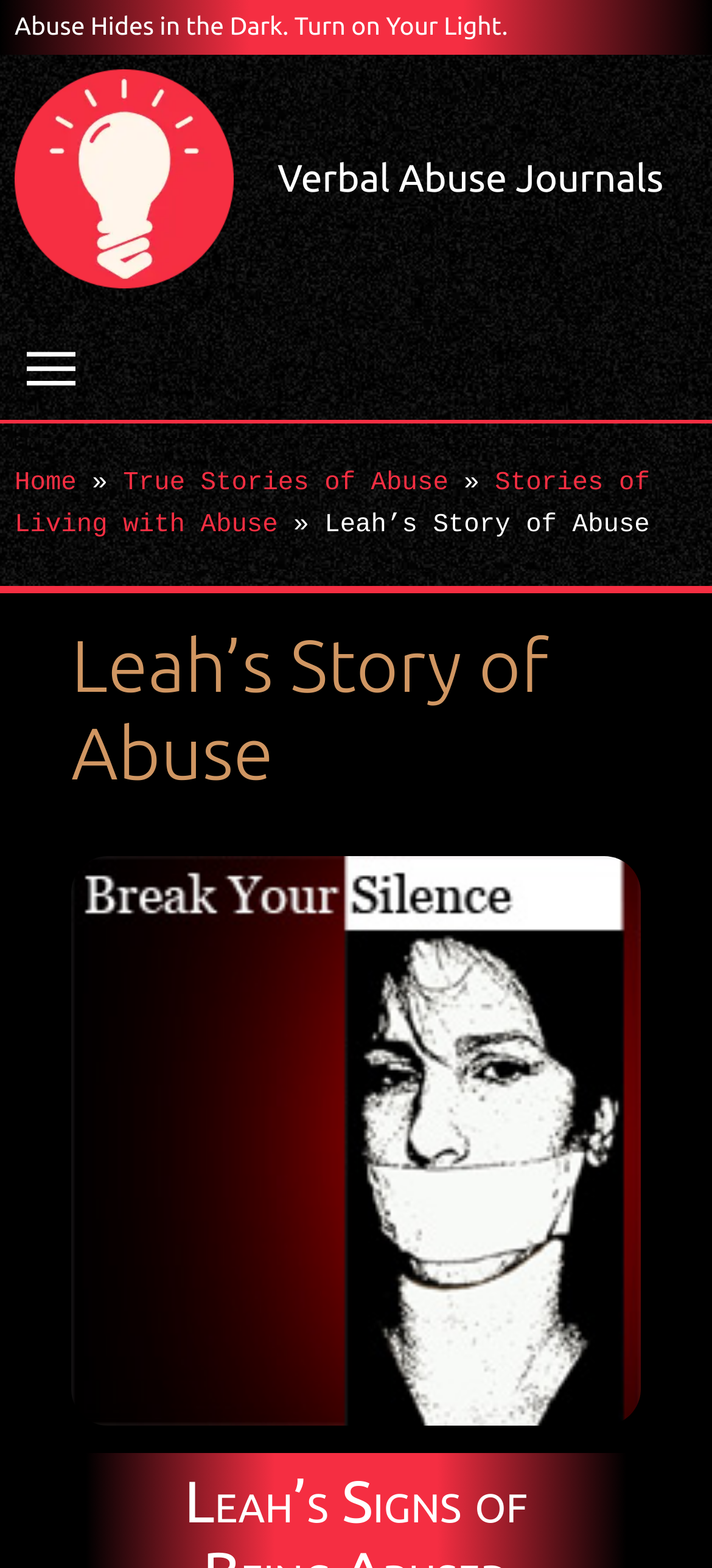What is the name of the website?
Based on the image, answer the question in a detailed manner.

I determined the name of the website by looking at the link elements with the text 'Verbal Abuse Journals' and the image with the same name, which suggests that it is the website's logo or branding.